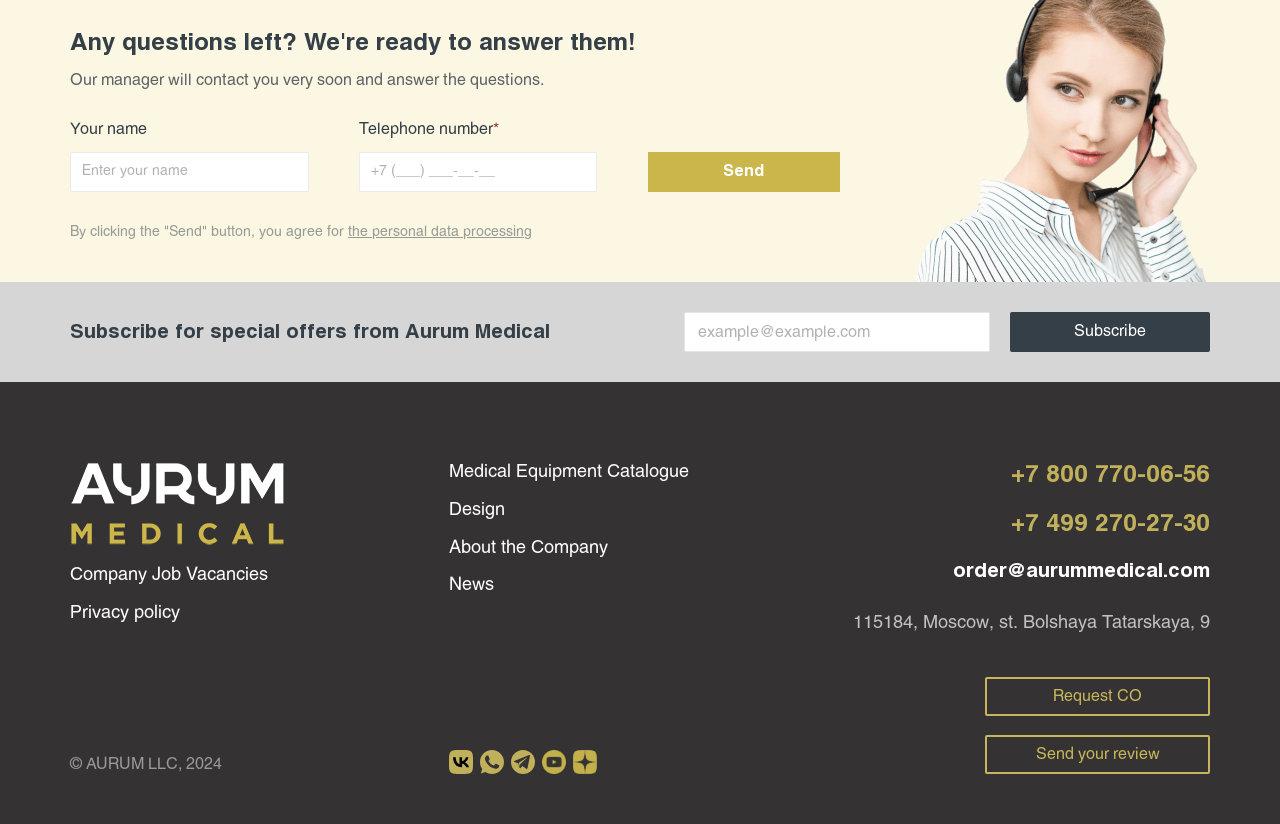Provide a one-word or short-phrase response to the question:
What is the company name mentioned on the webpage?

AURUM LLC